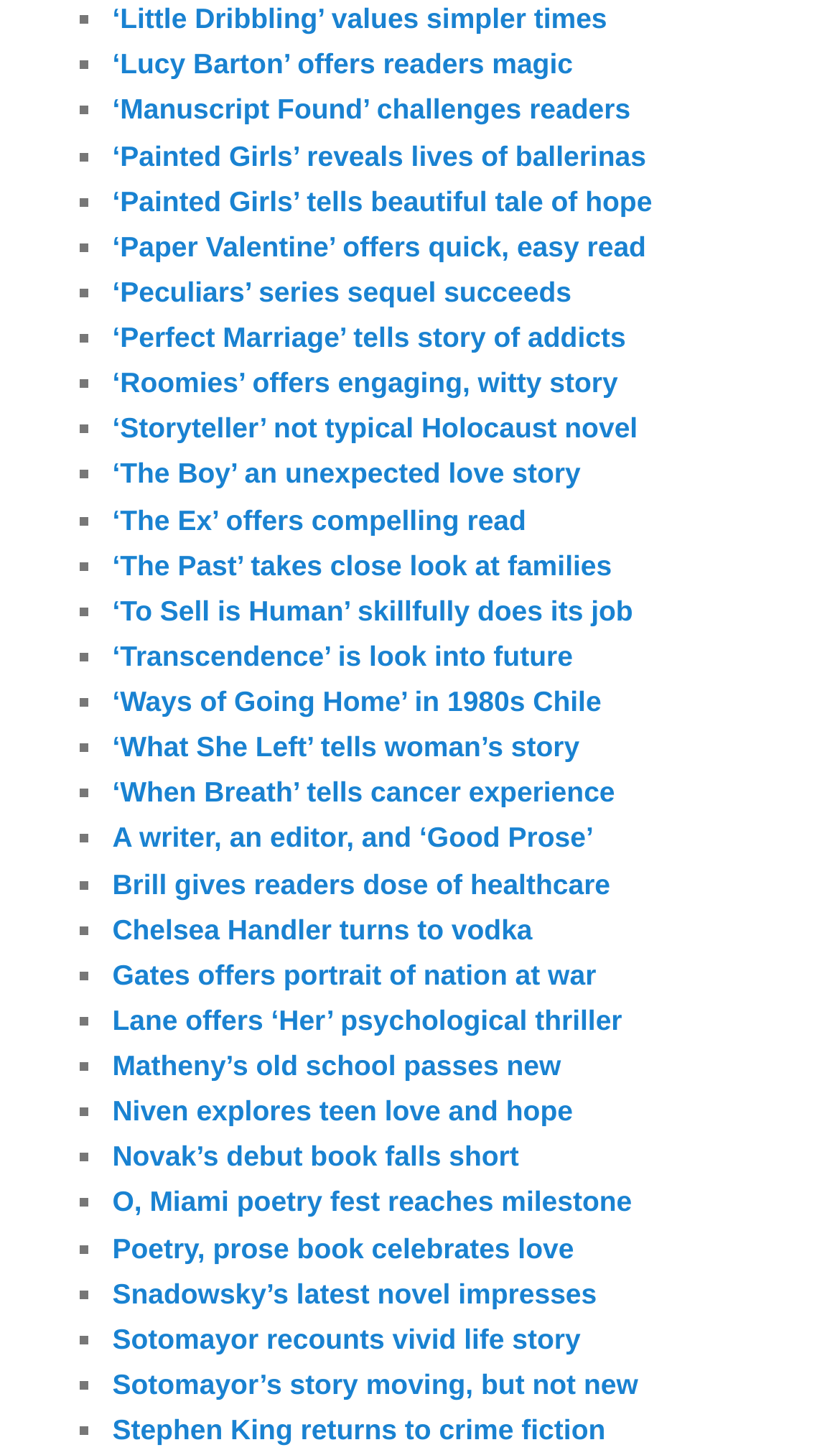Identify the bounding box of the UI element that matches this description: "‘Peculiars’ series sequel succeeds".

[0.134, 0.19, 0.68, 0.212]